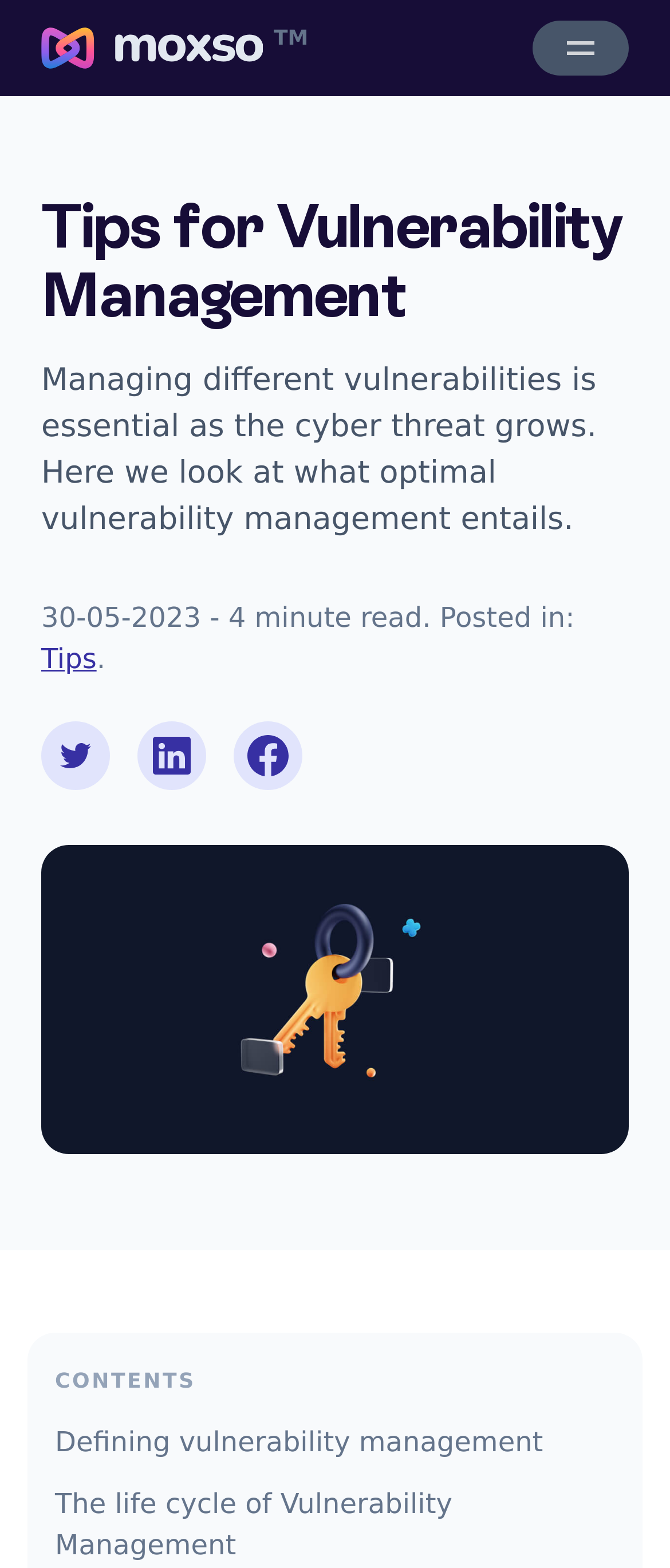Using the webpage screenshot, find the UI element described by title="Share on LinkedIn". Provide the bounding box coordinates in the format (top-left x, top-left y, bottom-right x, bottom-right y), ensuring all values are floating point numbers between 0 and 1.

[0.205, 0.46, 0.308, 0.504]